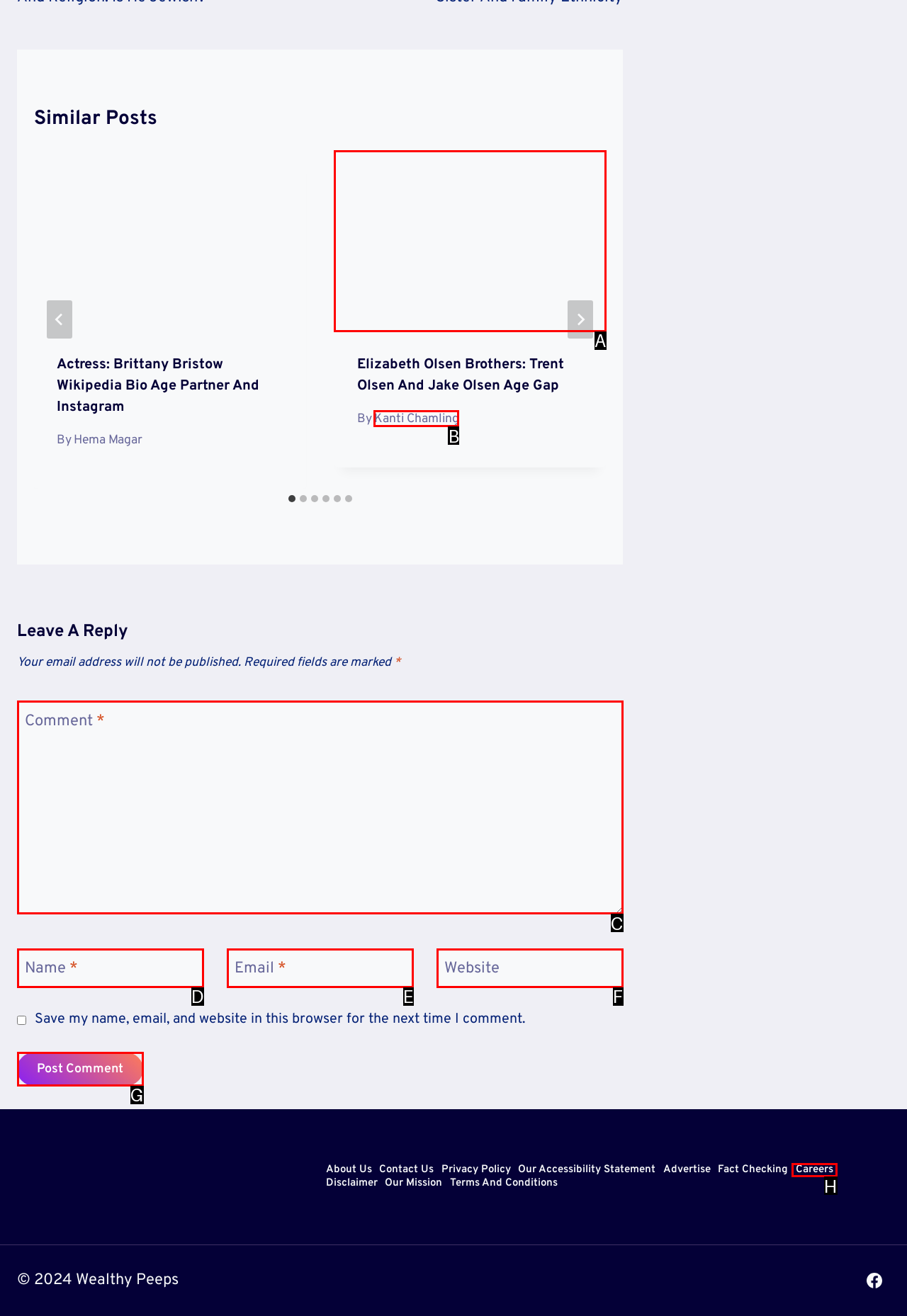Determine which option aligns with the description: parent_node: Website aria-label="Website" name="url" placeholder="https://www.example.com". Provide the letter of the chosen option directly.

F